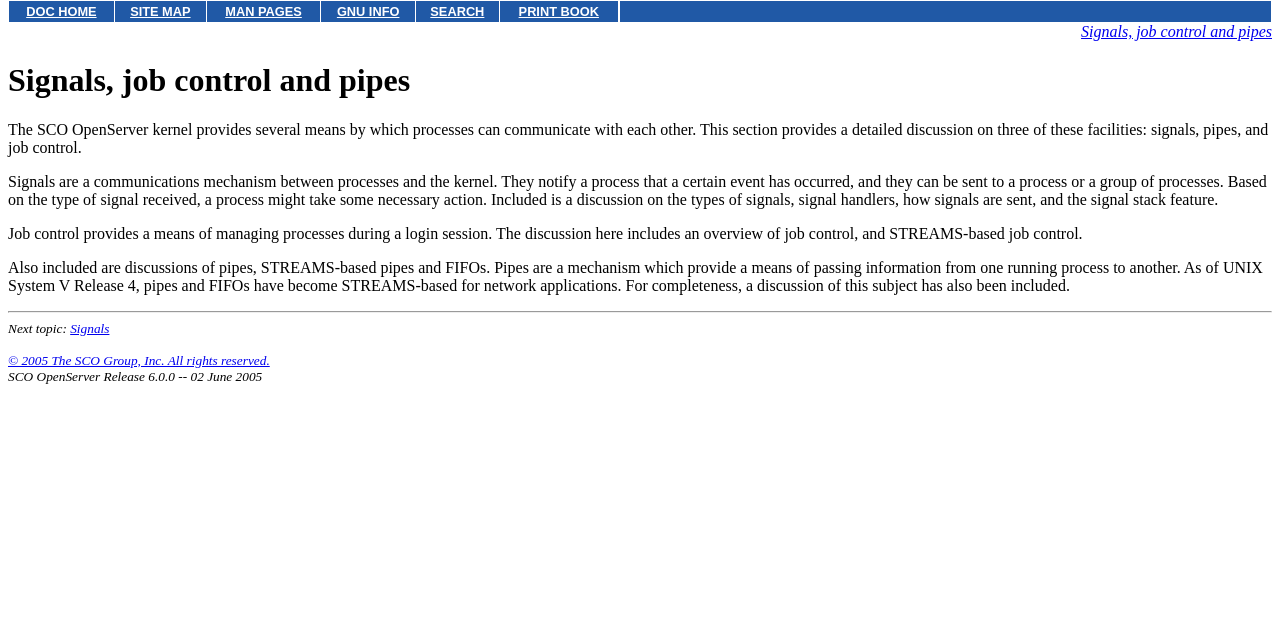Please determine the bounding box coordinates of the clickable area required to carry out the following instruction: "view MAN PAGES". The coordinates must be four float numbers between 0 and 1, represented as [left, top, right, bottom].

[0.162, 0.002, 0.25, 0.034]